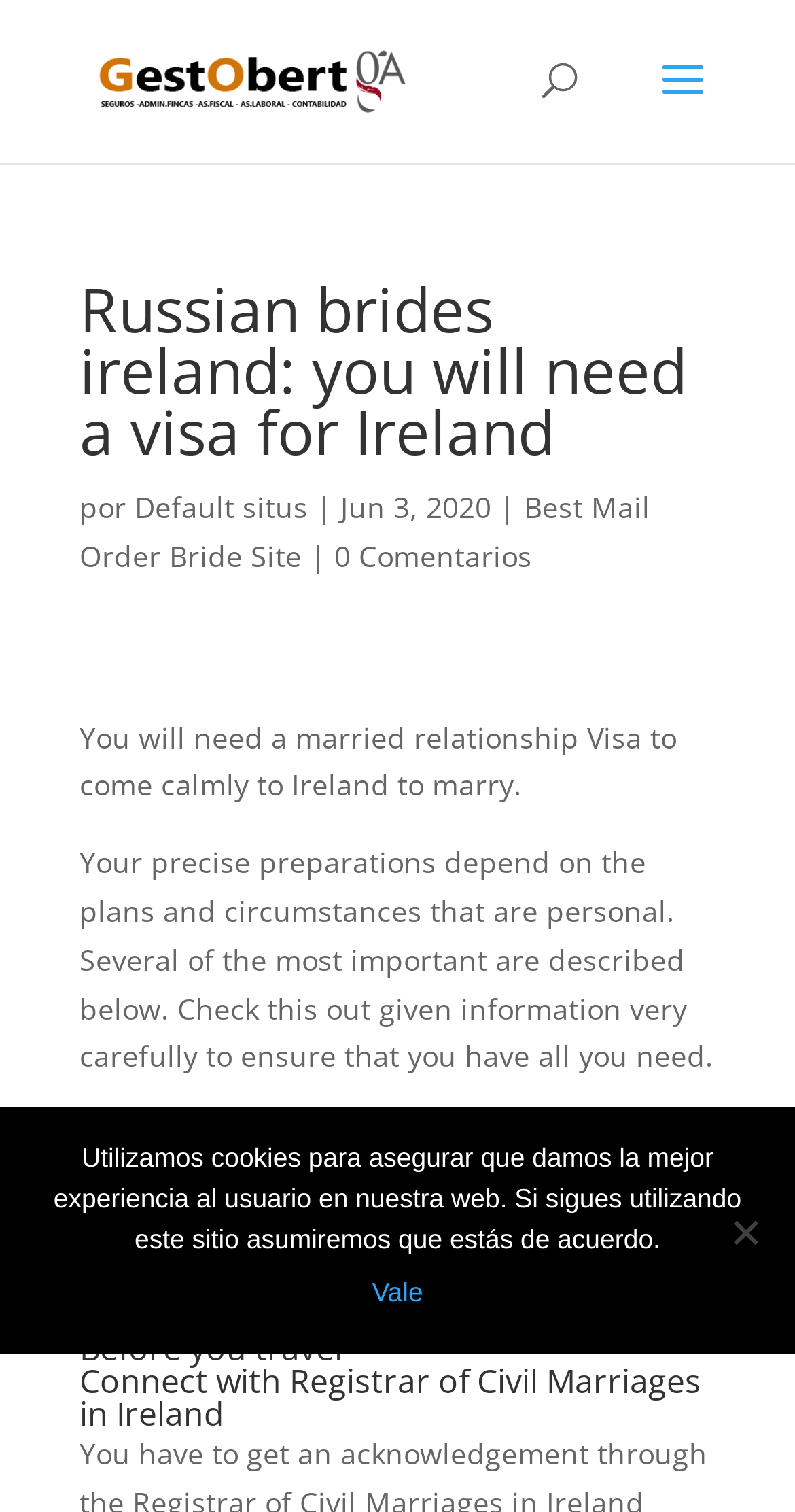Give a one-word or one-phrase response to the question:
What is the purpose of the text 'You will need a married relationship Visa...'?

Explain visa requirements